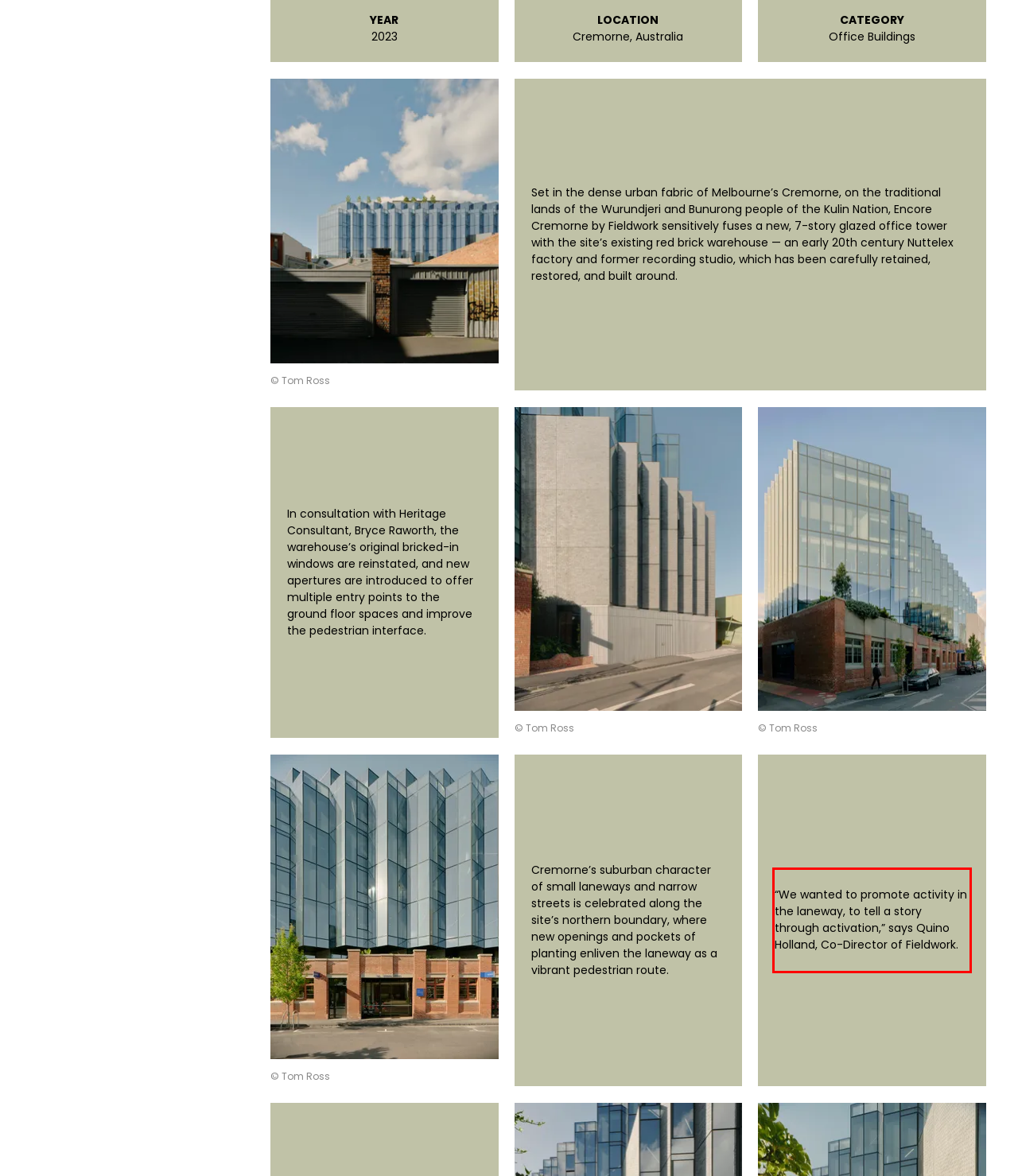Please analyze the screenshot of a webpage and extract the text content within the red bounding box using OCR.

“We wanted to promote activity in the laneway, to tell a story through activation,” says Quino Holland, Co-Director of Fieldwork.